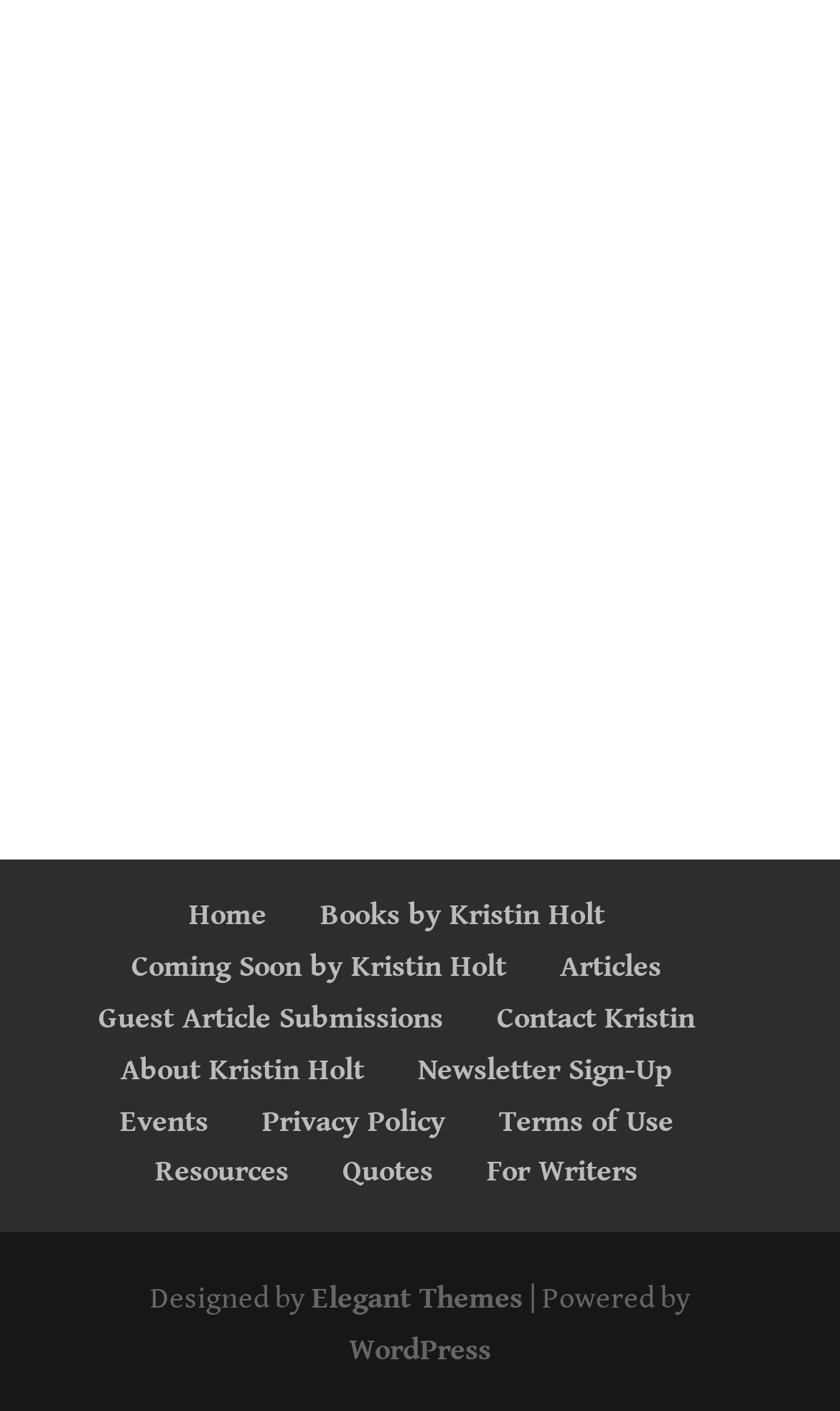Provide a single word or phrase to answer the given question: 
What is the website built with?

WordPress